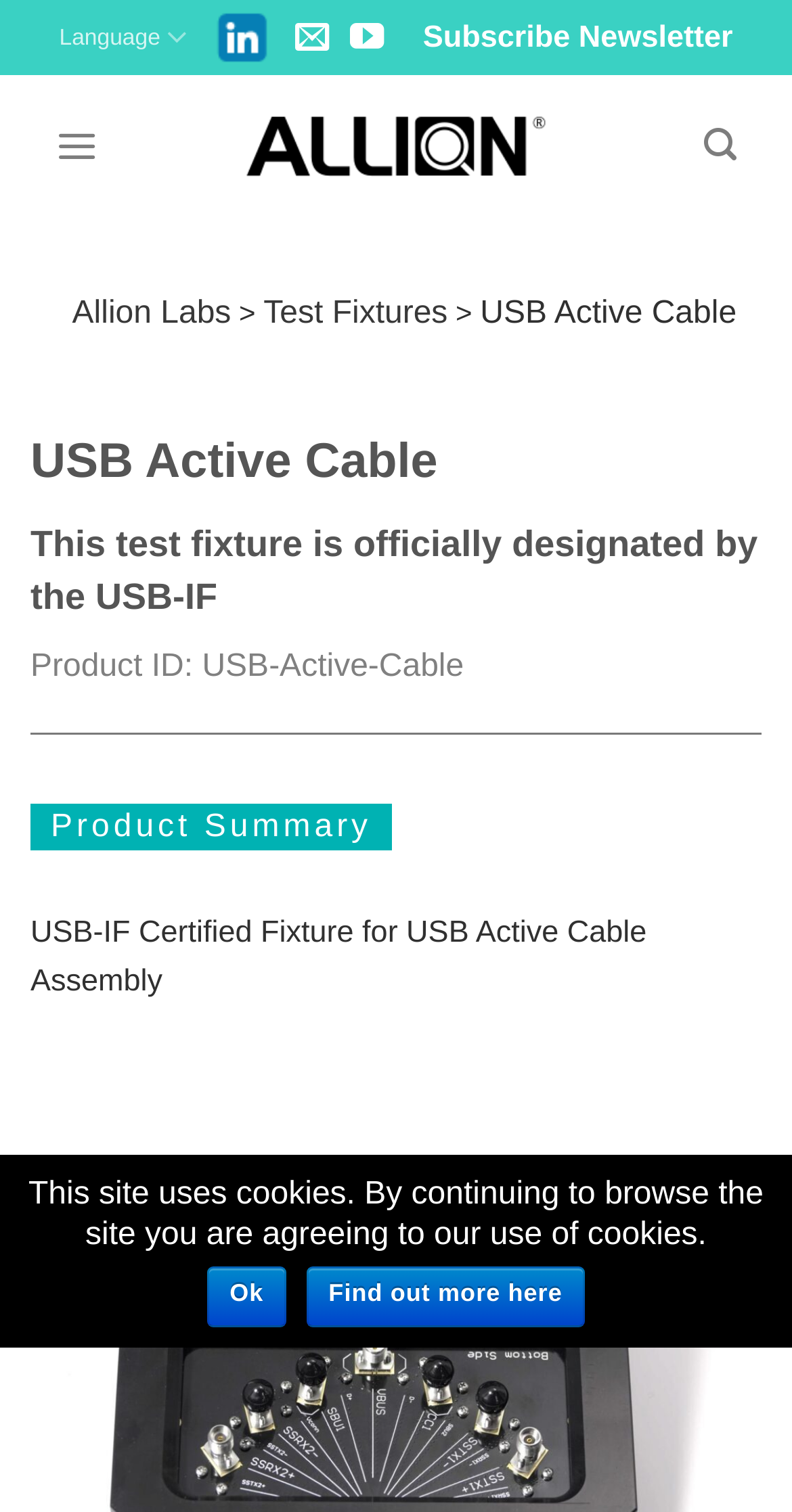Identify the bounding box coordinates of the element that should be clicked to fulfill this task: "Go to the main menu". The coordinates should be provided as four float numbers between 0 and 1, i.e., [left, top, right, bottom].

[0.07, 0.066, 0.125, 0.127]